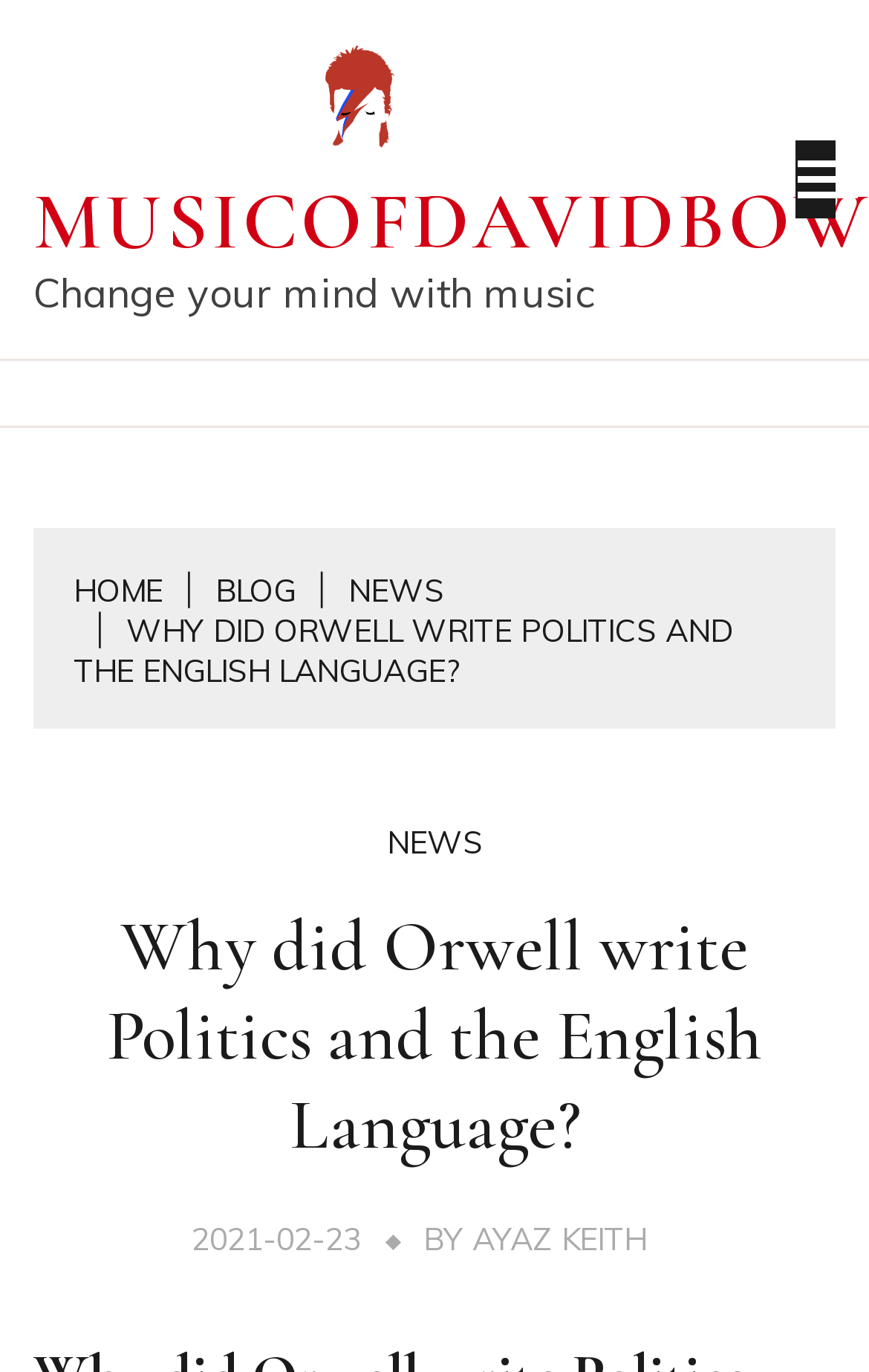Please determine the bounding box coordinates of the element's region to click in order to carry out the following instruction: "view news". The coordinates should be four float numbers between 0 and 1, i.e., [left, top, right, bottom].

[0.401, 0.416, 0.511, 0.445]